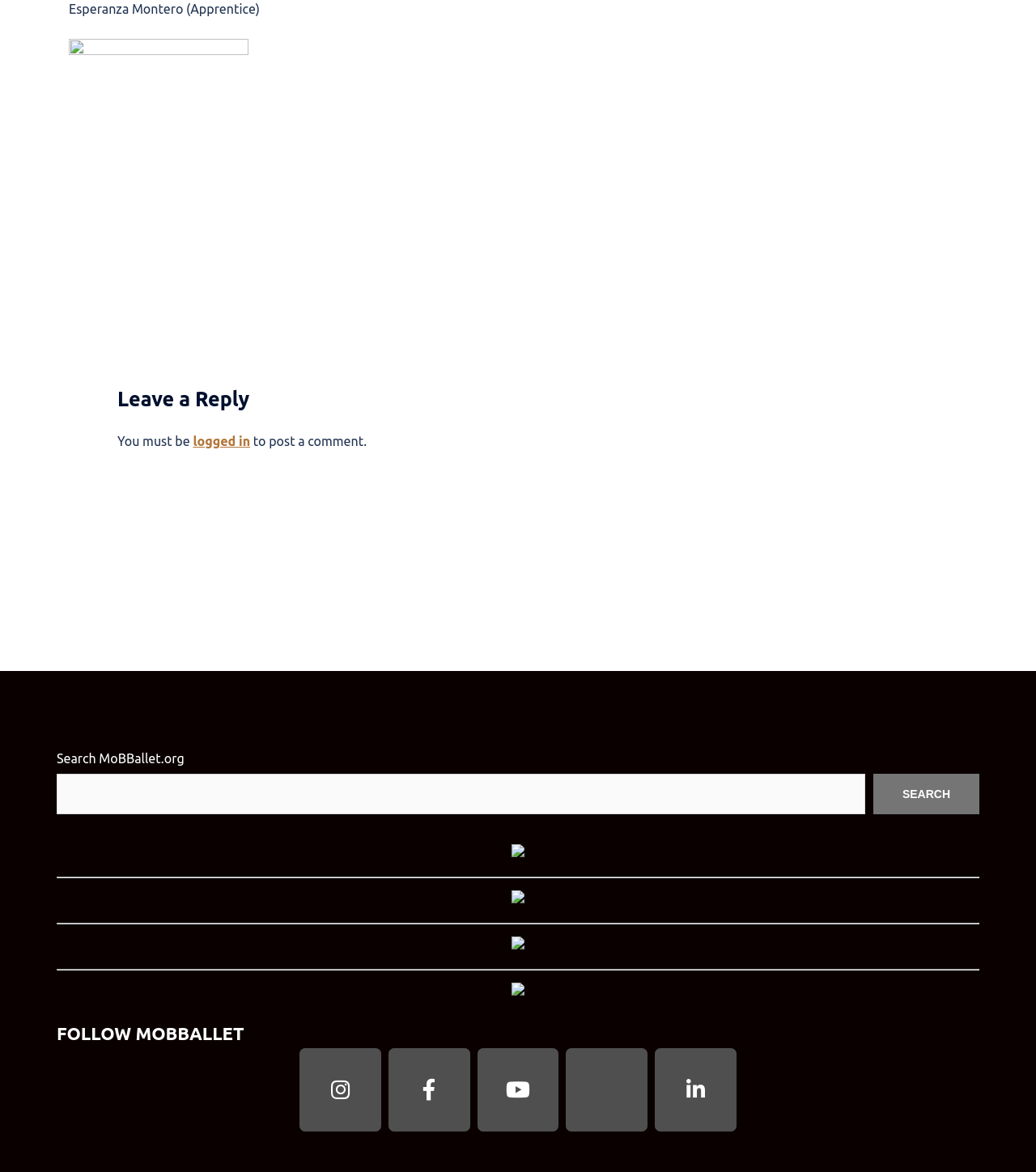What is required to post a comment?
Answer the question with a single word or phrase derived from the image.

Logged in